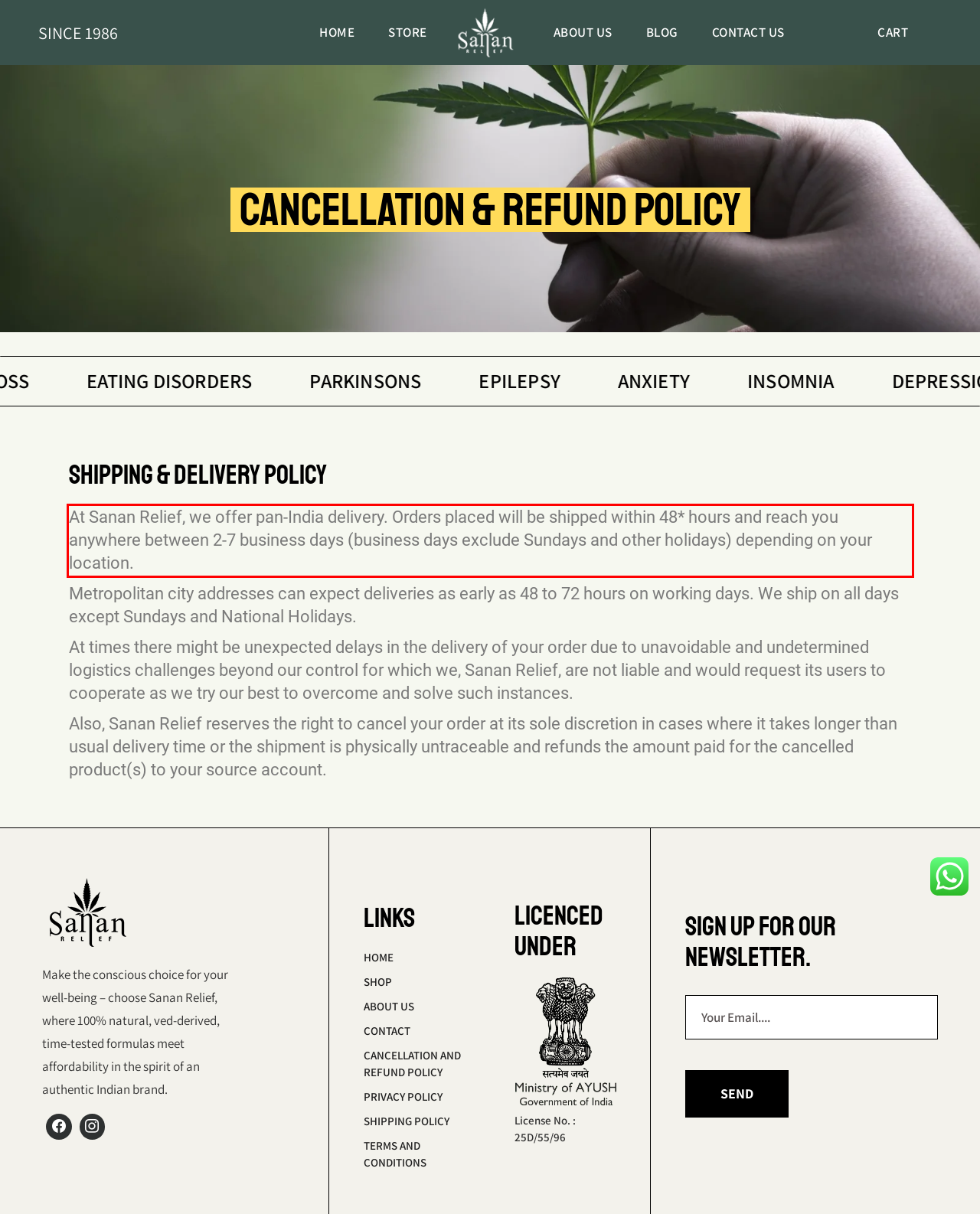Given a screenshot of a webpage, locate the red bounding box and extract the text it encloses.

At Sanan Relief, we offer pan-India delivery. Orders placed will be shipped within 48* hours and reach you anywhere between 2-7 business days (business days exclude Sundays and other holidays) depending on your location.